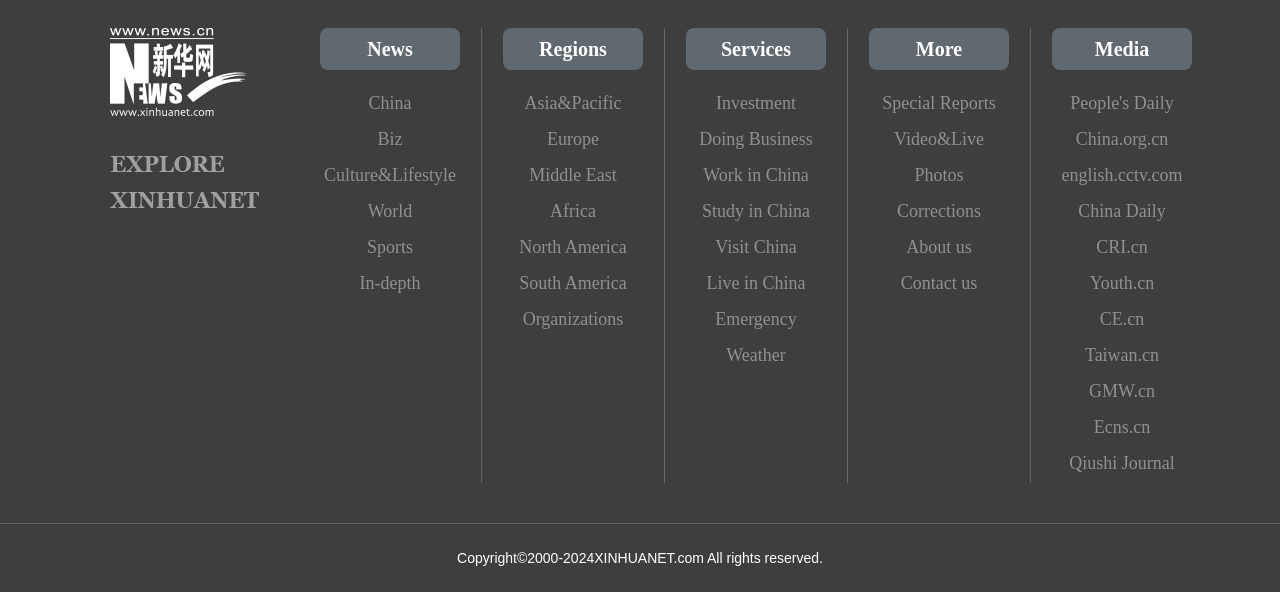What is the main category of news?
Refer to the image and respond with a one-word or short-phrase answer.

News